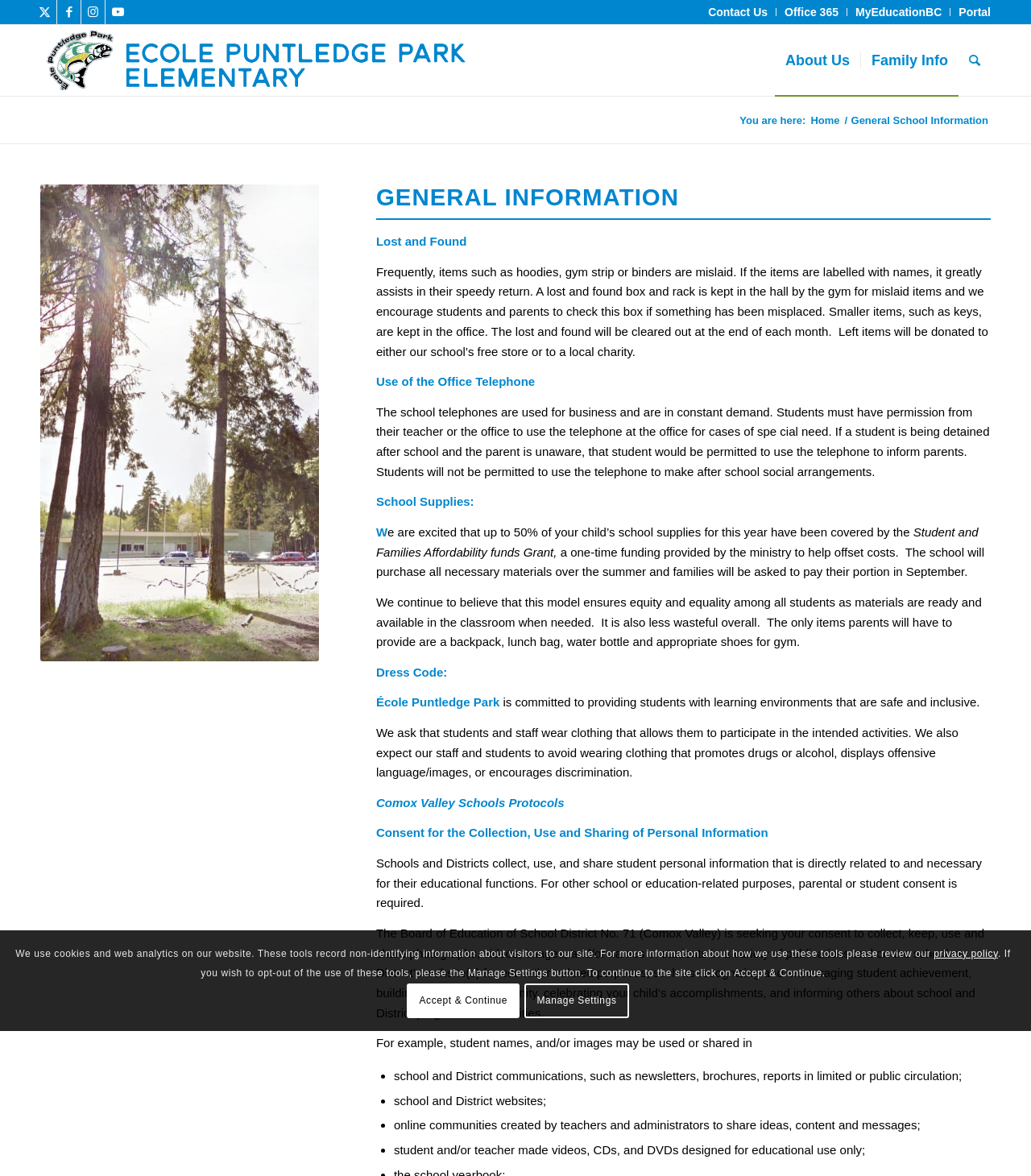Could you determine the bounding box coordinates of the clickable element to complete the instruction: "Learn about General School Information"? Provide the coordinates as four float numbers between 0 and 1, i.e., [left, top, right, bottom].

[0.039, 0.094, 0.222, 0.108]